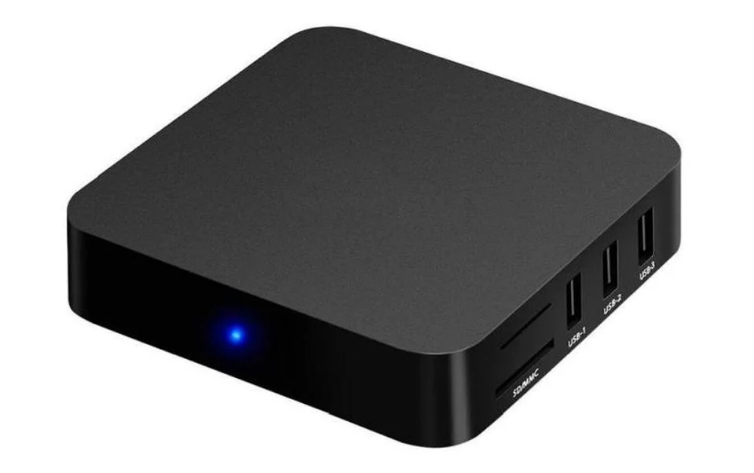Kindly respond to the following question with a single word or a brief phrase: 
What is the primary purpose of this device?

enhancing TV viewing experience